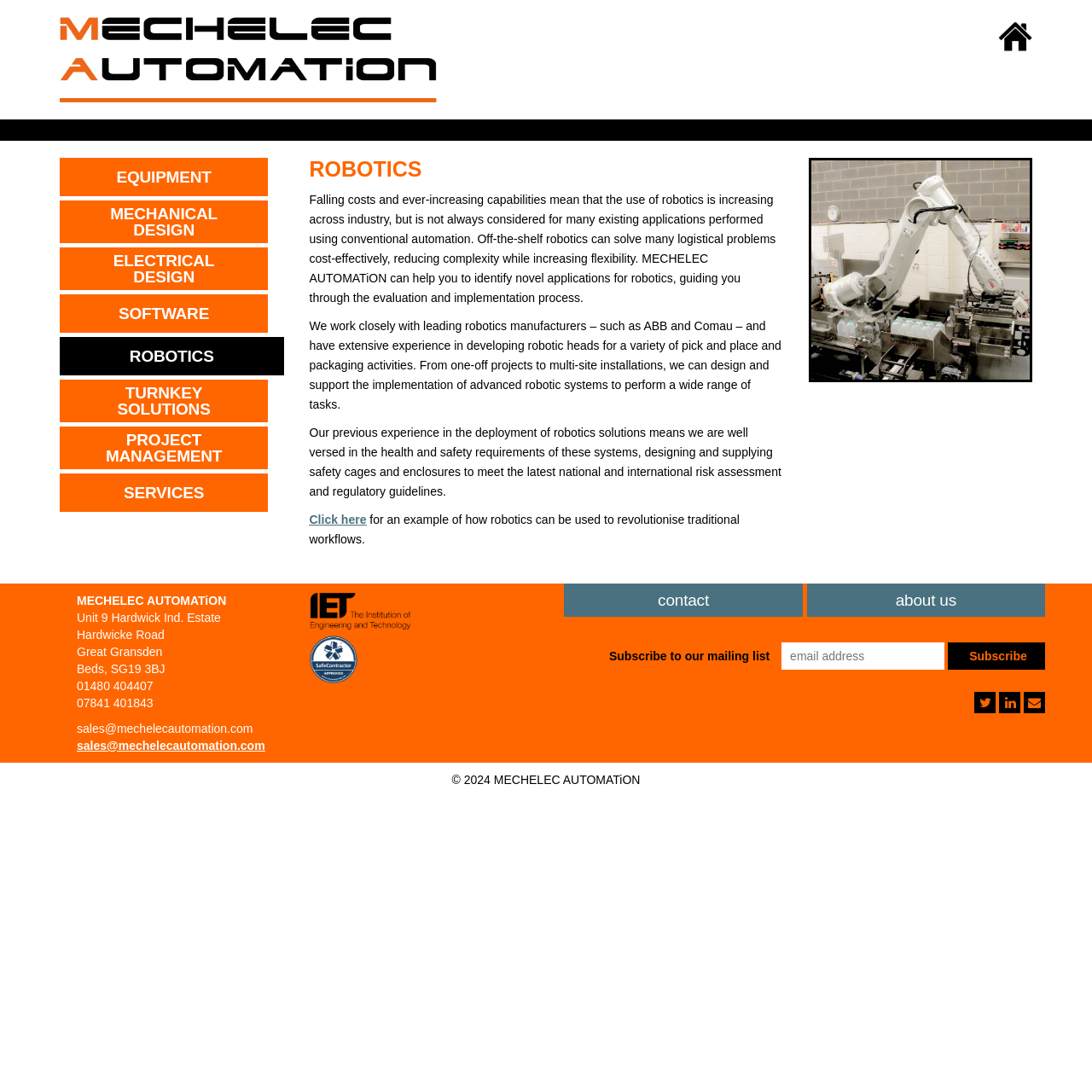Locate the bounding box coordinates of the clickable region to complete the following instruction: "view terms of service."

None